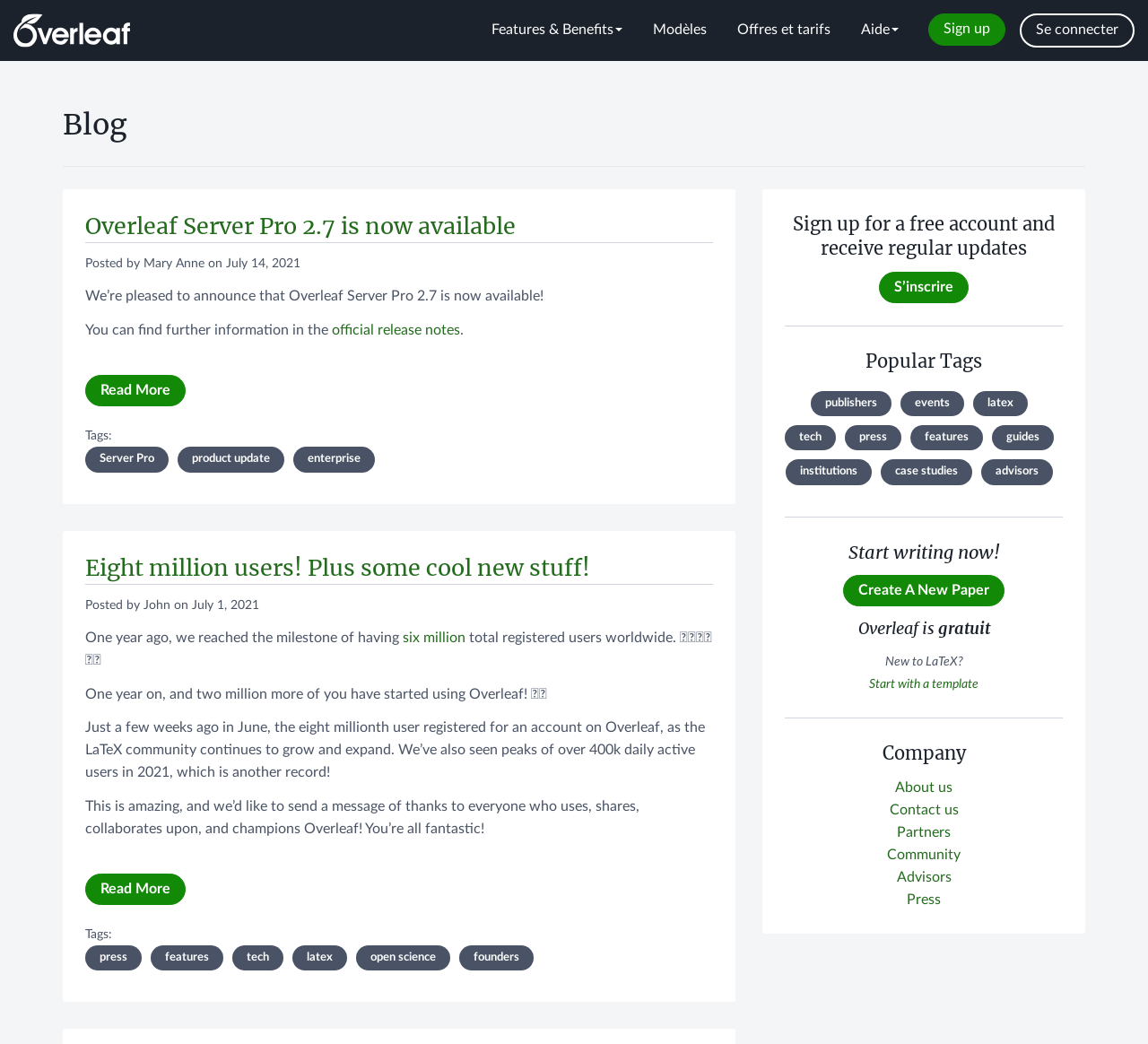Please provide the bounding box coordinates for the element that needs to be clicked to perform the following instruction: "Read more about 'Overleaf Server Pro 2.7 is now available'". The coordinates should be given as four float numbers between 0 and 1, i.e., [left, top, right, bottom].

[0.074, 0.359, 0.162, 0.39]